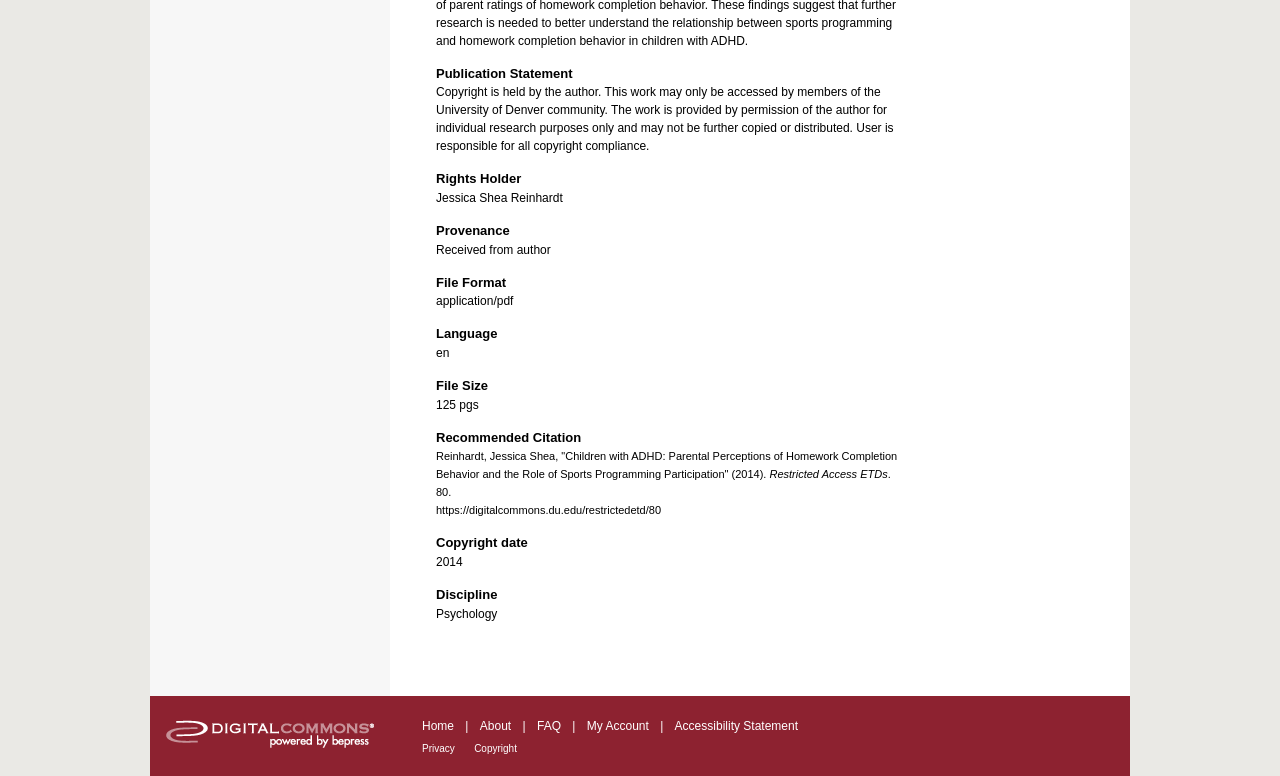Identify the bounding box coordinates of the area that should be clicked in order to complete the given instruction: "Click on Home". The bounding box coordinates should be four float numbers between 0 and 1, i.e., [left, top, right, bottom].

[0.33, 0.926, 0.355, 0.944]